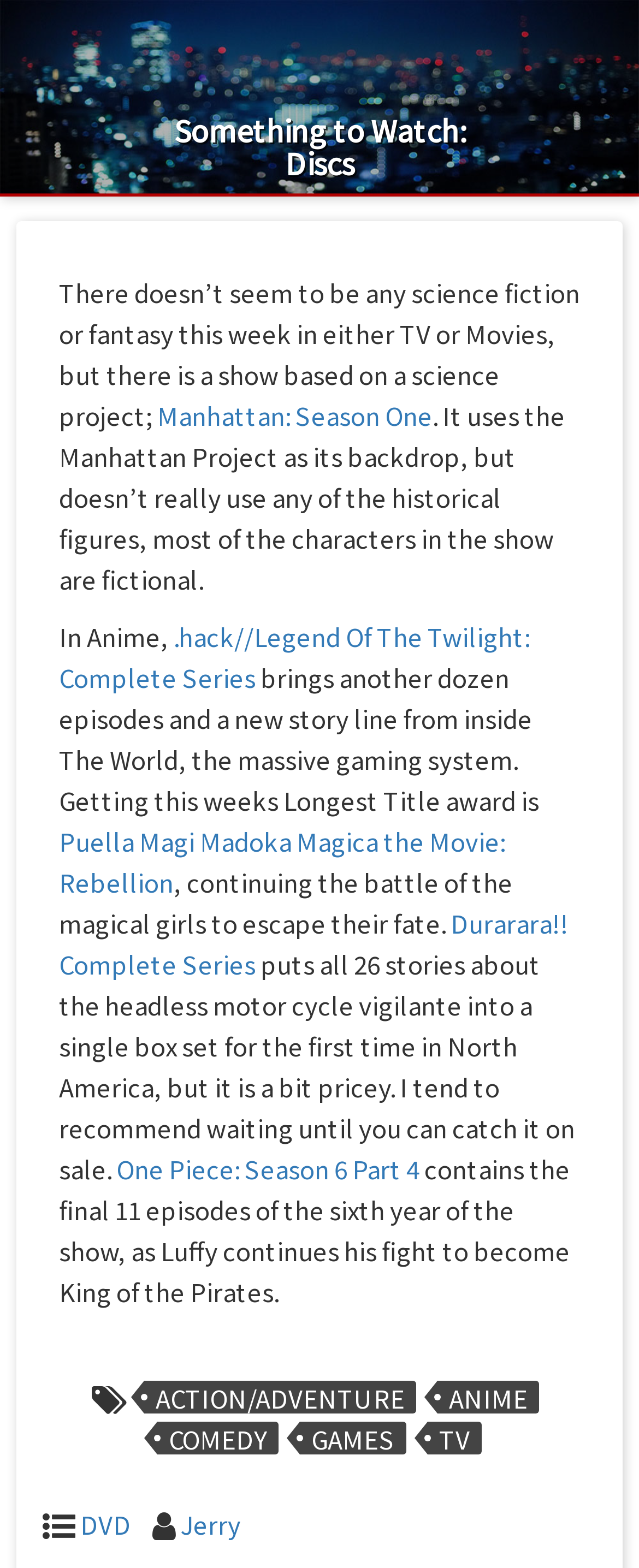Identify the bounding box for the UI element described as: "Something to Watch: Discs". Ensure the coordinates are four float numbers between 0 and 1, formatted as [left, top, right, bottom].

[0.0, 0.0, 1.0, 0.125]